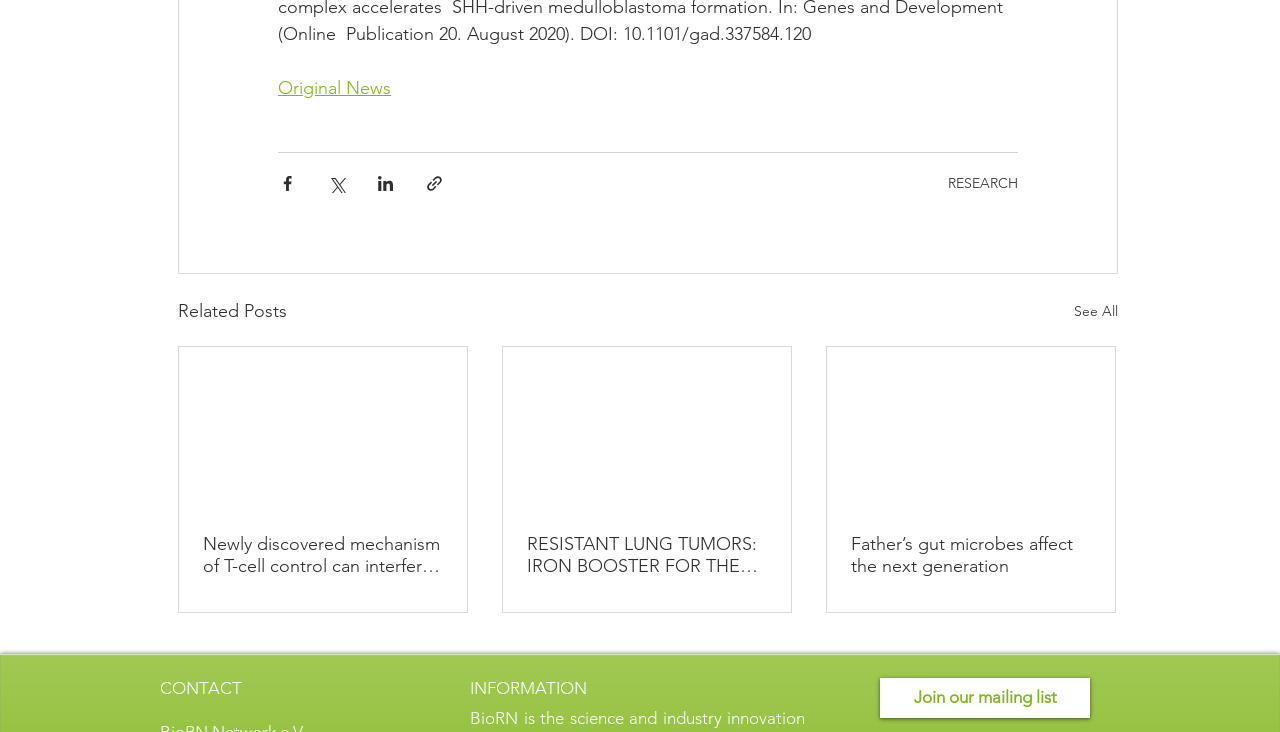Can you specify the bounding box coordinates for the region that should be clicked to fulfill this instruction: "Join our mailing list".

[0.688, 0.926, 0.852, 0.981]